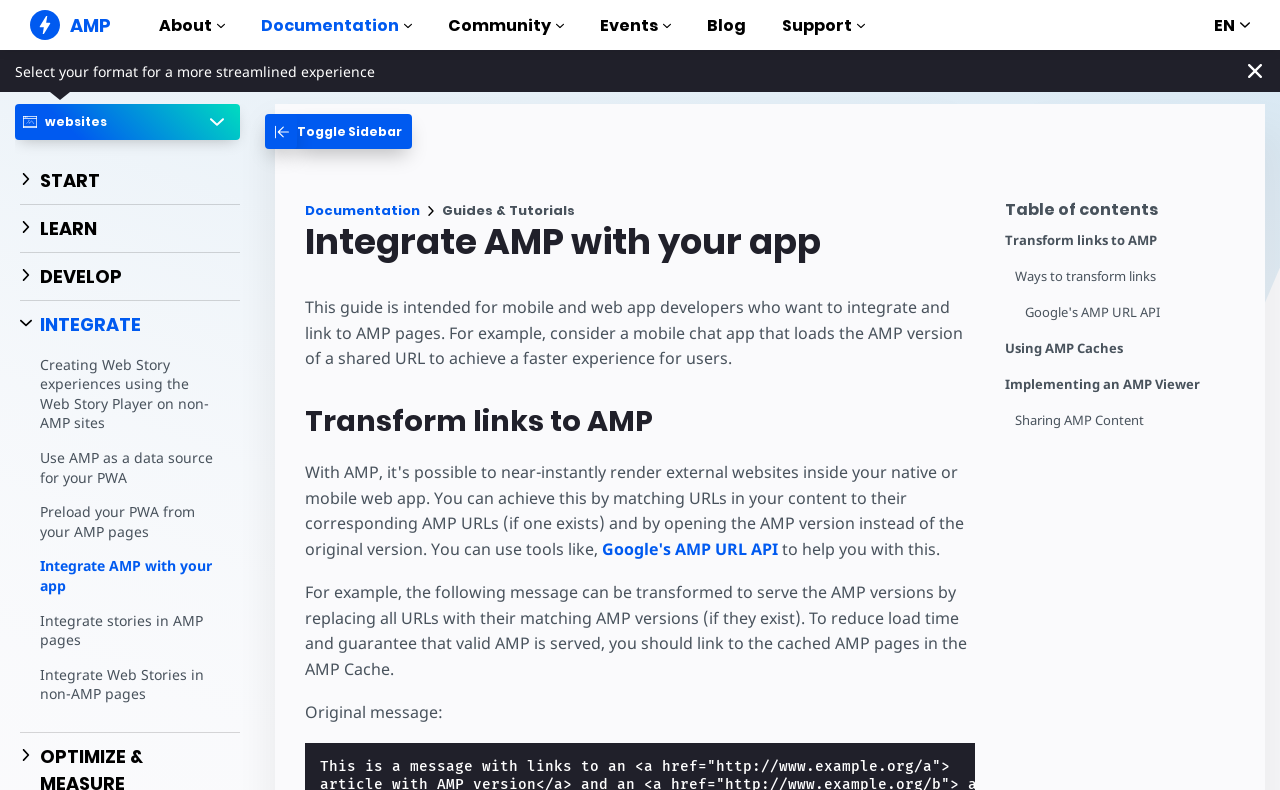Determine the bounding box coordinates of the region to click in order to accomplish the following instruction: "Learn about AMP Websites". Provide the coordinates as four float numbers between 0 and 1, specifically [left, top, right, bottom].

[0.128, 0.086, 0.355, 0.157]